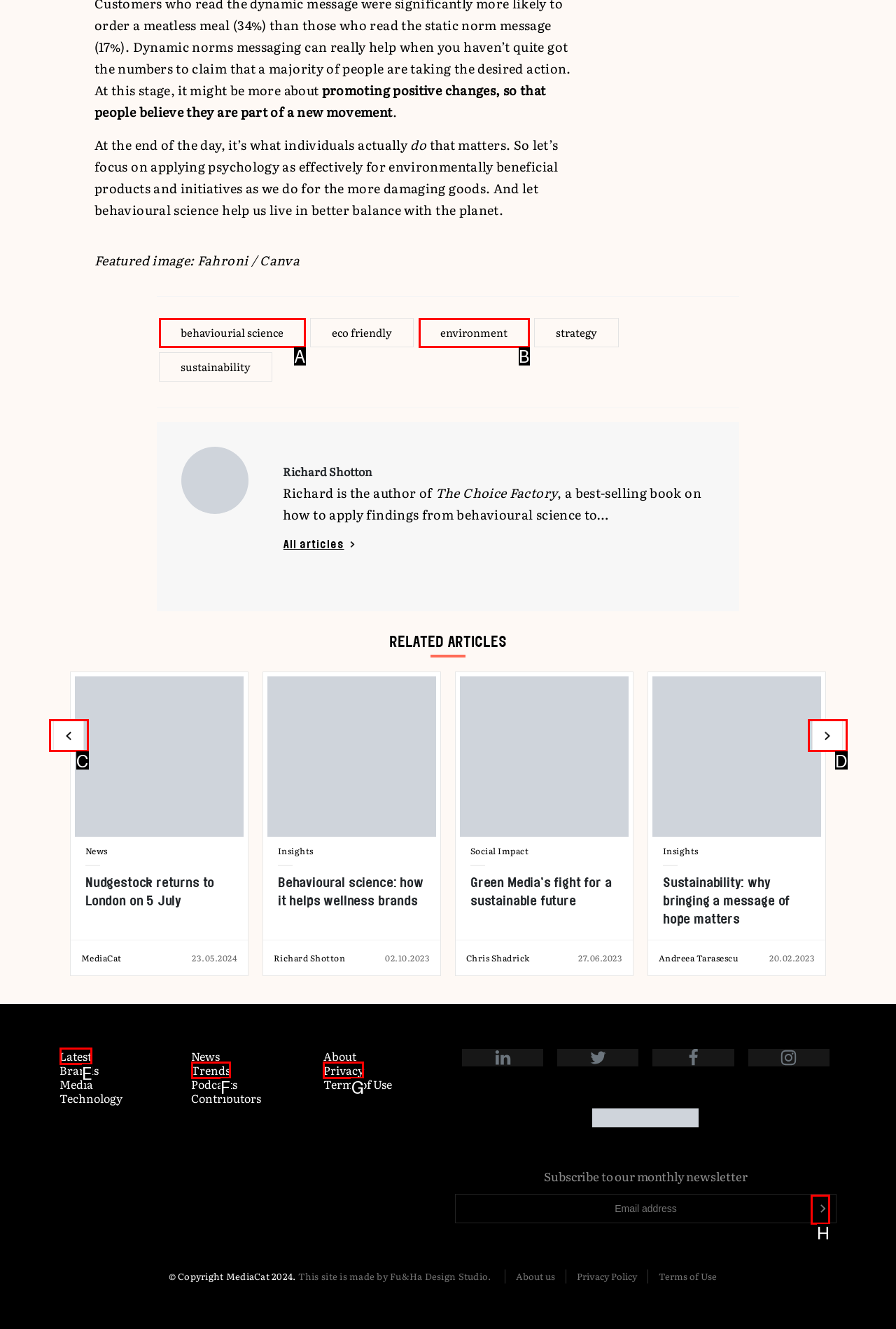Determine the right option to click to perform this task: Subscribe to the monthly newsletter
Answer with the correct letter from the given choices directly.

H